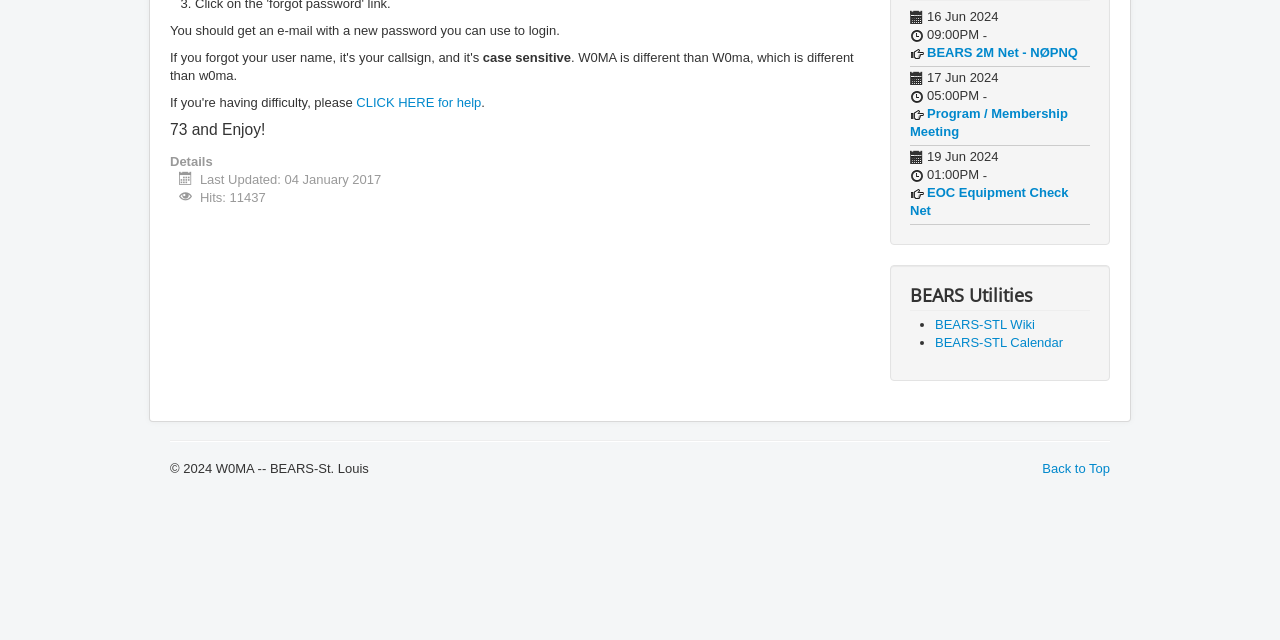From the webpage screenshot, identify the region described by Program / Membership Meeting. Provide the bounding box coordinates as (top-left x, top-left y, bottom-right x, bottom-right y), with each value being a floating point number between 0 and 1.

[0.711, 0.166, 0.834, 0.217]